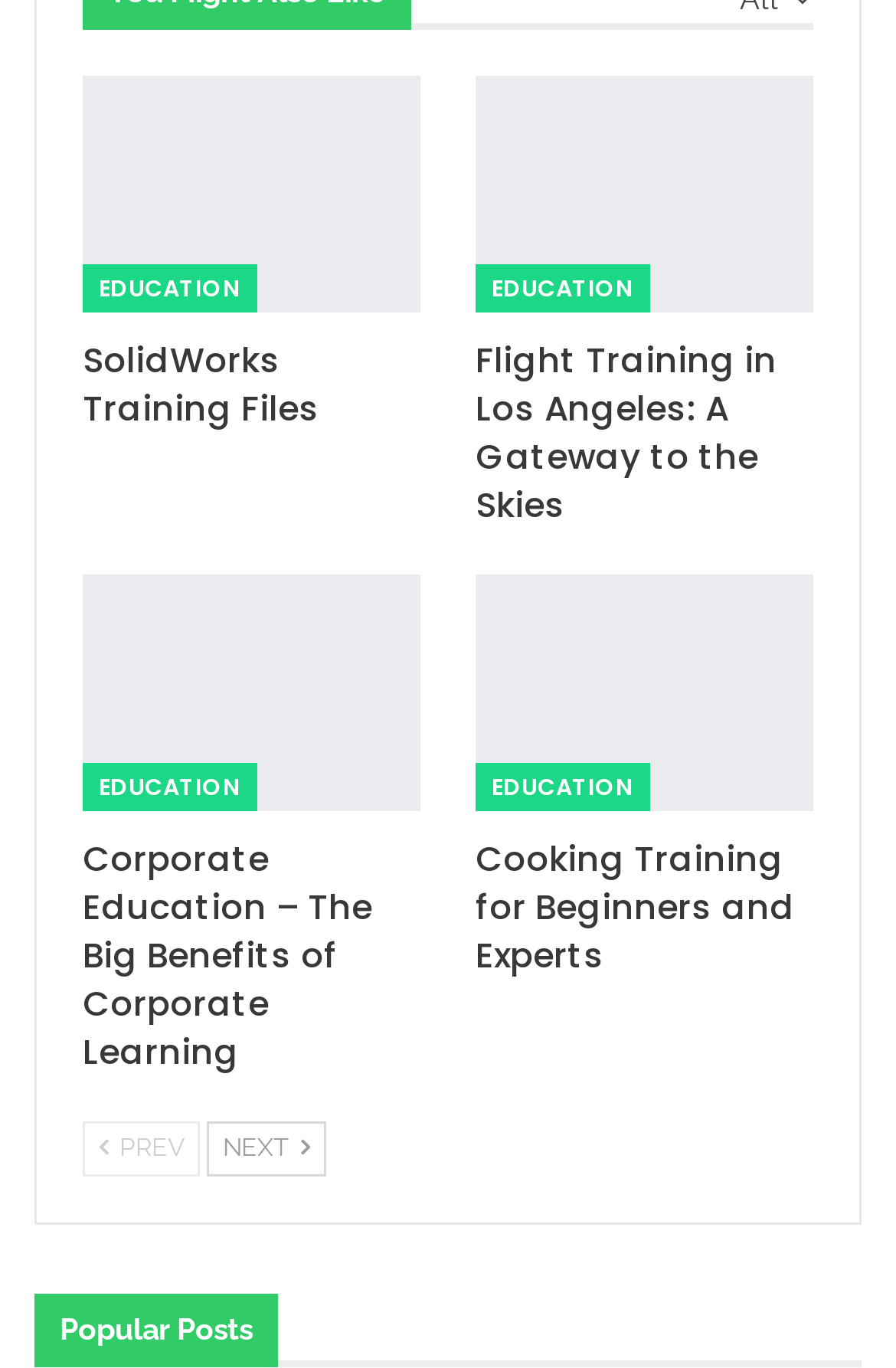Use a single word or phrase to respond to the question:
How many 'EDUCATION' links are there?

3